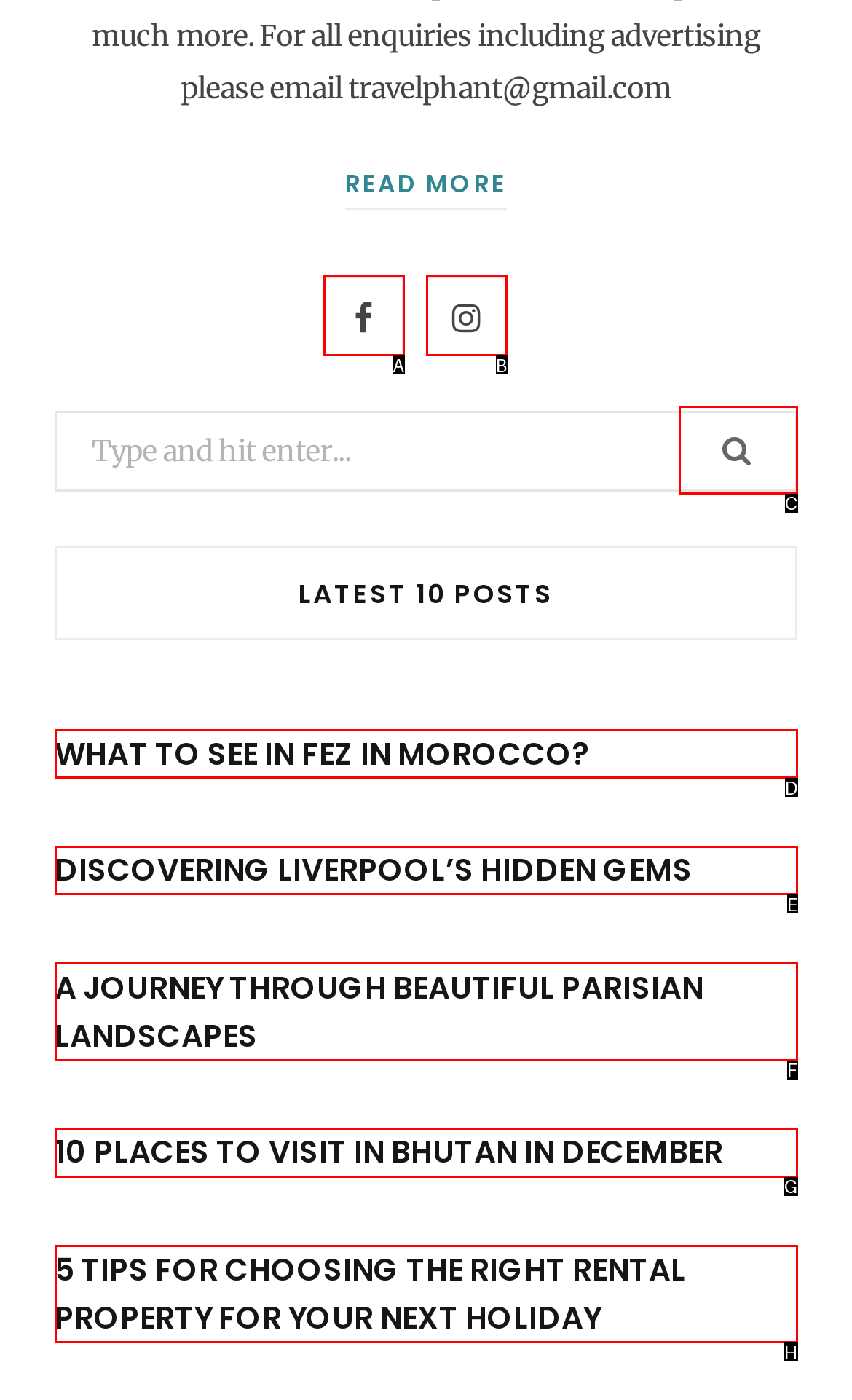Identify the correct option to click in order to accomplish the task: Click on the search button Provide your answer with the letter of the selected choice.

C